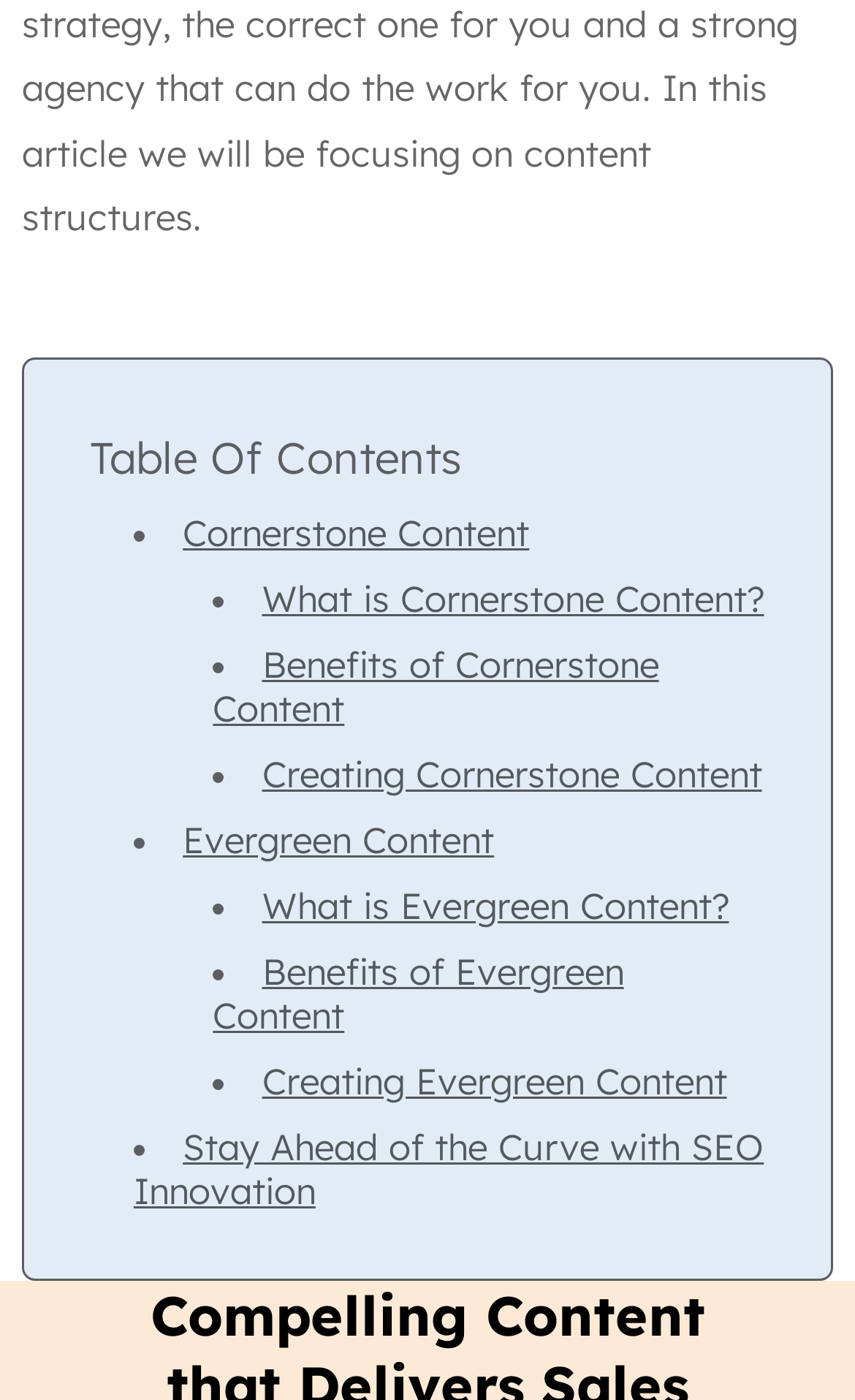Please determine the bounding box of the UI element that matches this description: Creating Cornerstone Content. The coordinates should be given as (top-left x, top-left y, bottom-right x, bottom-right y), with all values between 0 and 1.

[0.306, 0.537, 0.891, 0.569]